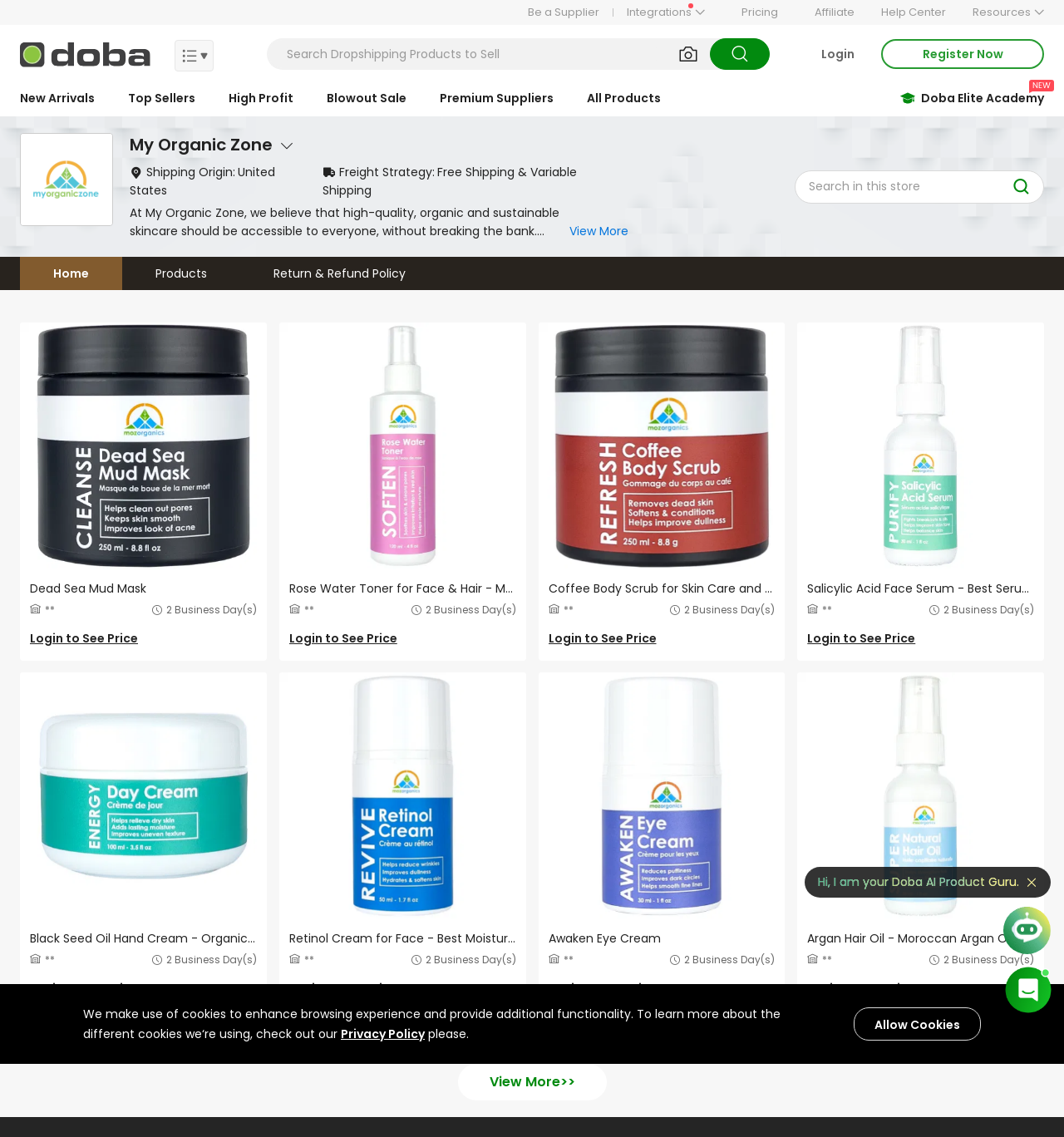Explain in detail what you observe on this webpage.

The webpage is for "My Organic Zone", a vetted dropshipping supplier providing quality products on Doba. At the top, there is a navigation menu with links to "Skip to main content", "Be a Supplier", "Integrations", "Affiliate", "Help Center", and "Resources". Below this menu, there is a logo of "doba" with a link to its website.

On the left side, there is a vertical menu with links to "New Arrivals", "Top Sellers", "High Profit", "Blowout Sale", "Premium Suppliers", "All Products", and "Doba Elite Academy". There is also an image of a mortarboard next to the "Doba Elite Academy" link.

In the main content area, there is a search bar with a placeholder text "Search Dropshipping Products to Sell" and a button with a camera icon labeled "Search by image". Below the search bar, there are three product listings, each with a heading, a link to the product page, and some details such as price and shipping information. The products are "Dead Sea Mud Mask", "Rose Water Toner for Face & Hair", and "Coffee Body Scrub for Skin Care and Exfoliation".

Each product listing has a "Login to See Price" button, an "Add to Inventory List" button, and a "download" button with a download icon. There are also some static text elements displaying information such as "**", "Business", and "Day(s)".

At the bottom of the page, there is a footer with links to "Home", "Products", and "Return & Refund Policy". There is also an image with a vague description.